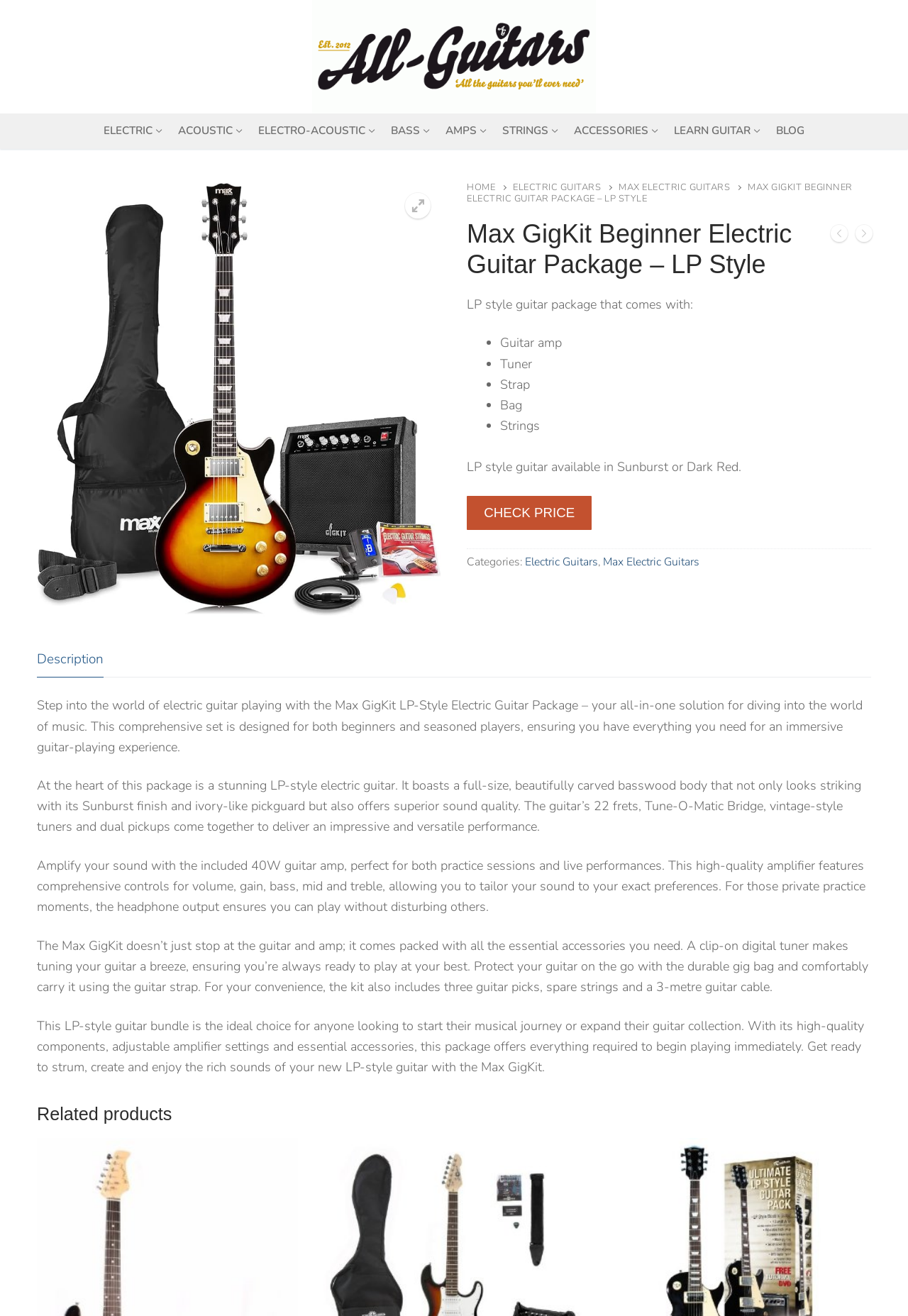Identify the bounding box coordinates of the clickable region necessary to fulfill the following instruction: "Subscribe to the Weekly Update newsletter". The bounding box coordinates should be four float numbers between 0 and 1, i.e., [left, top, right, bottom].

None